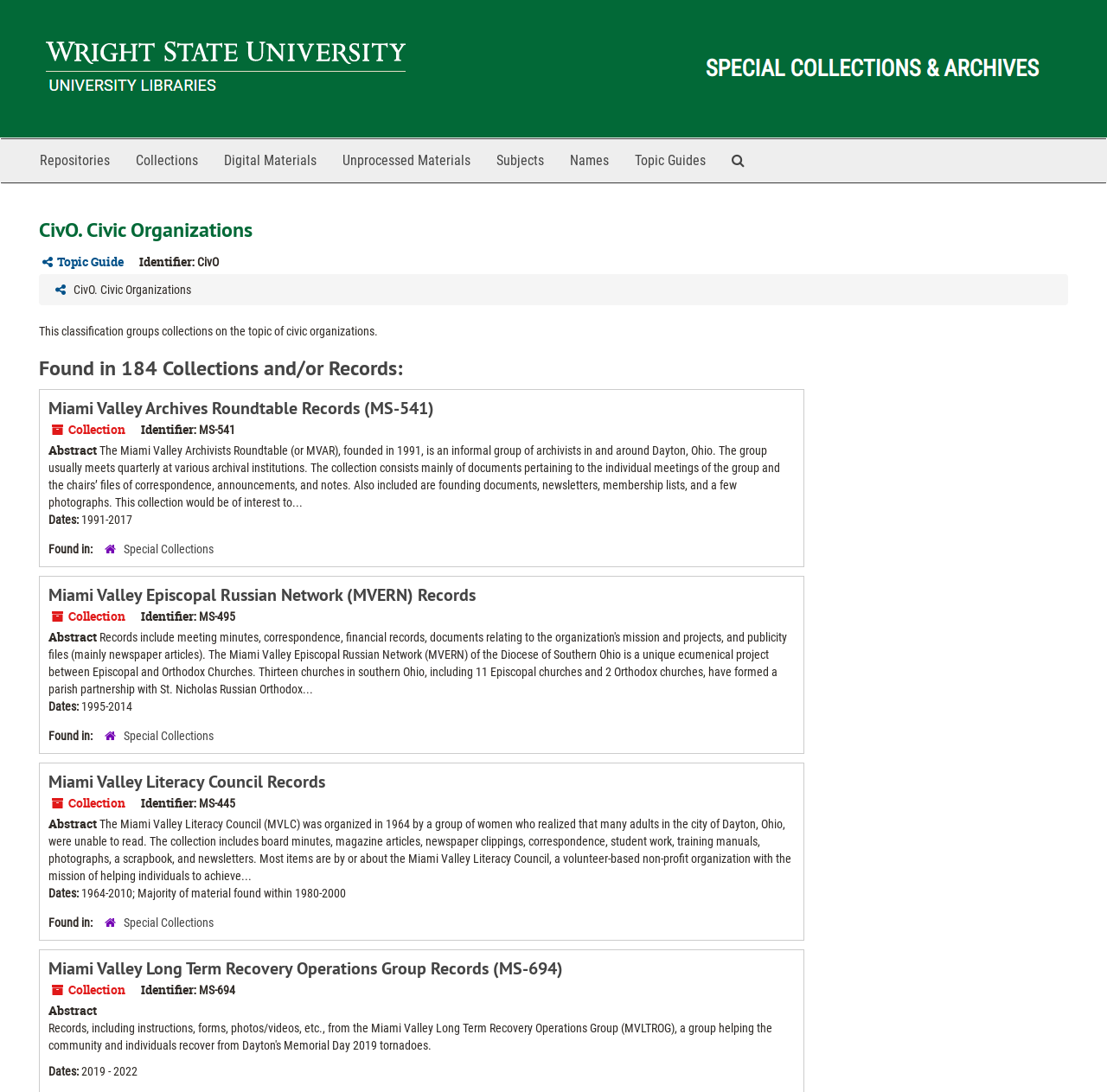Pinpoint the bounding box coordinates of the clickable element needed to complete the instruction: "View the 'Miami Valley Archives Roundtable Records (MS-541)' collection". The coordinates should be provided as four float numbers between 0 and 1: [left, top, right, bottom].

[0.044, 0.363, 0.392, 0.384]